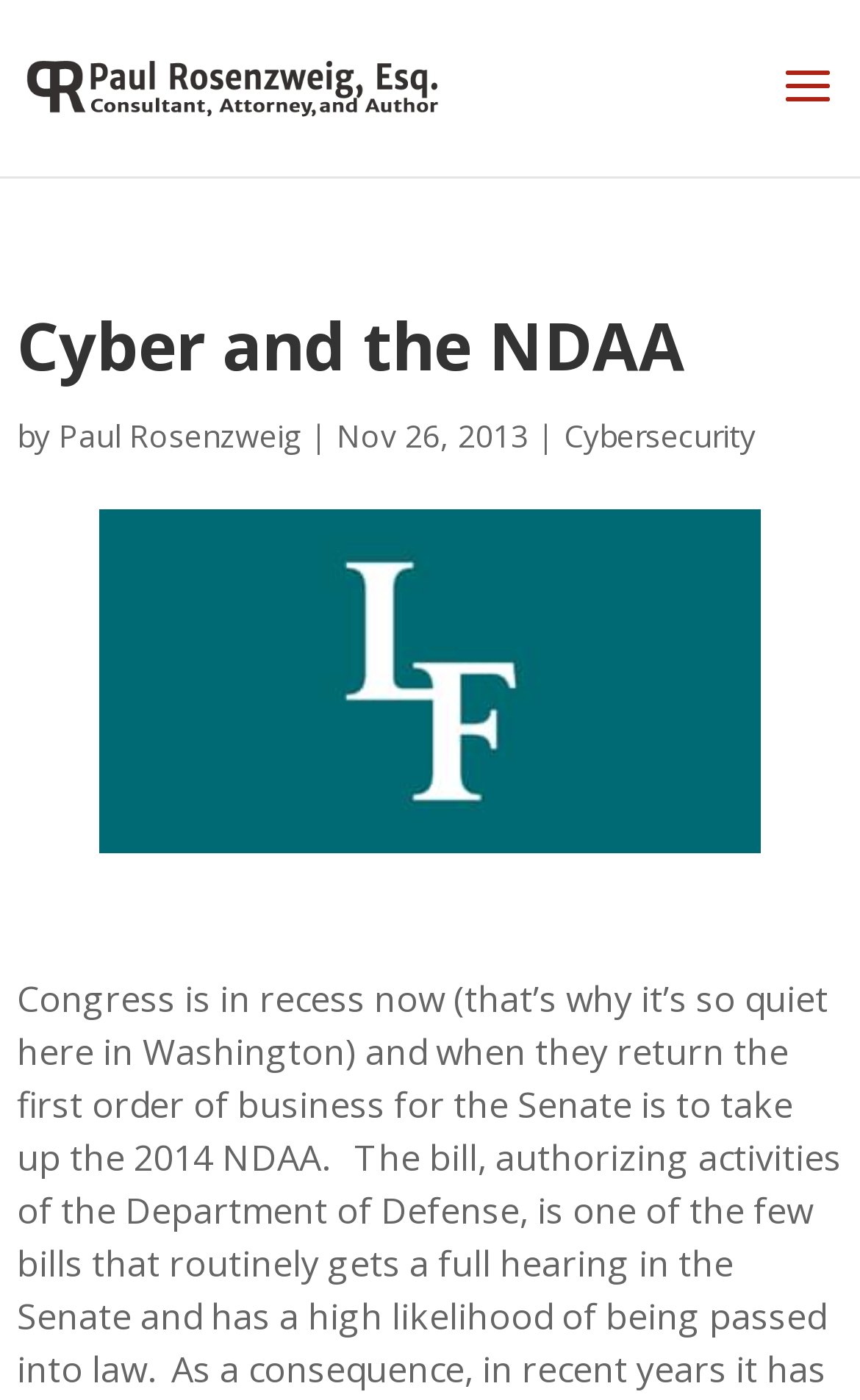Who is the author of the article?
Examine the image and give a concise answer in one word or a short phrase.

Paul Rosenzweig